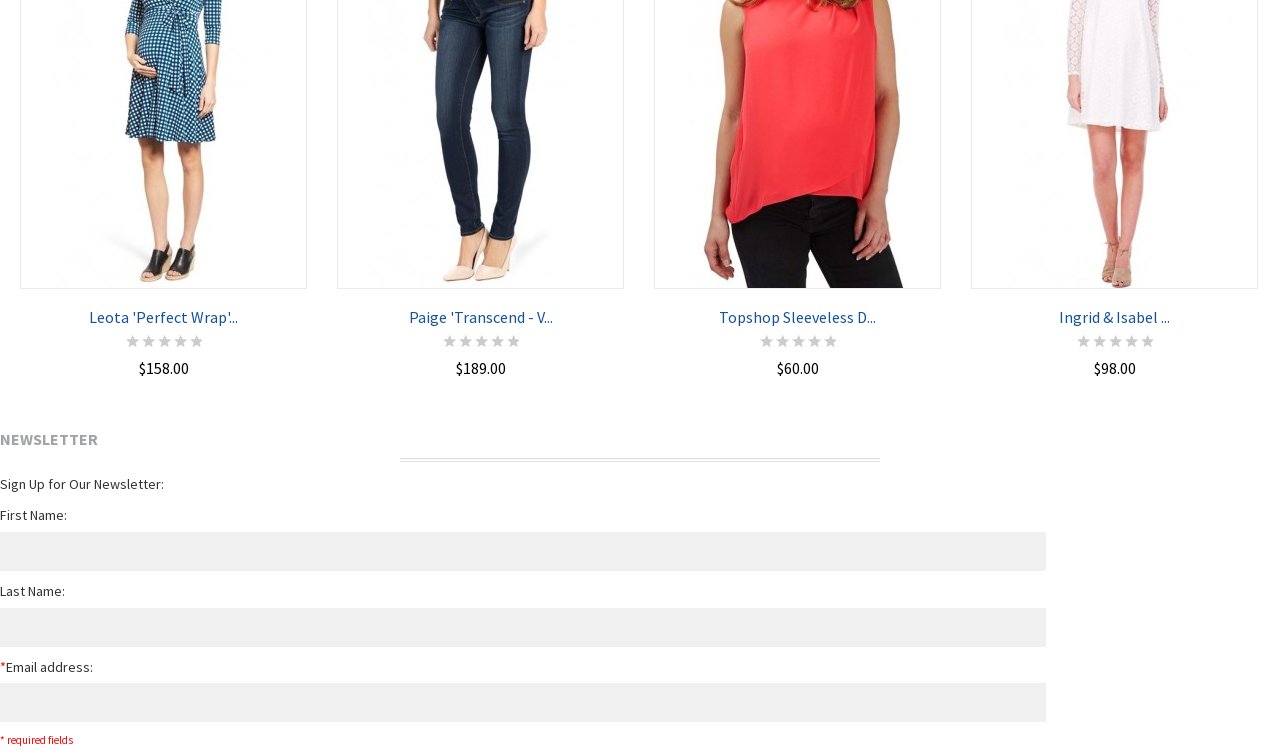What is the purpose of the form at the bottom of the page?
Please craft a detailed and exhaustive response to the question.

I analyzed the form elements, including the 'NEWSLETTER' header, 'Sign Up for Our Newsletter:' label, and input fields for 'First Name:', 'Last Name:', and 'Email address:', which suggest that the purpose of the form is to sign up for a newsletter.